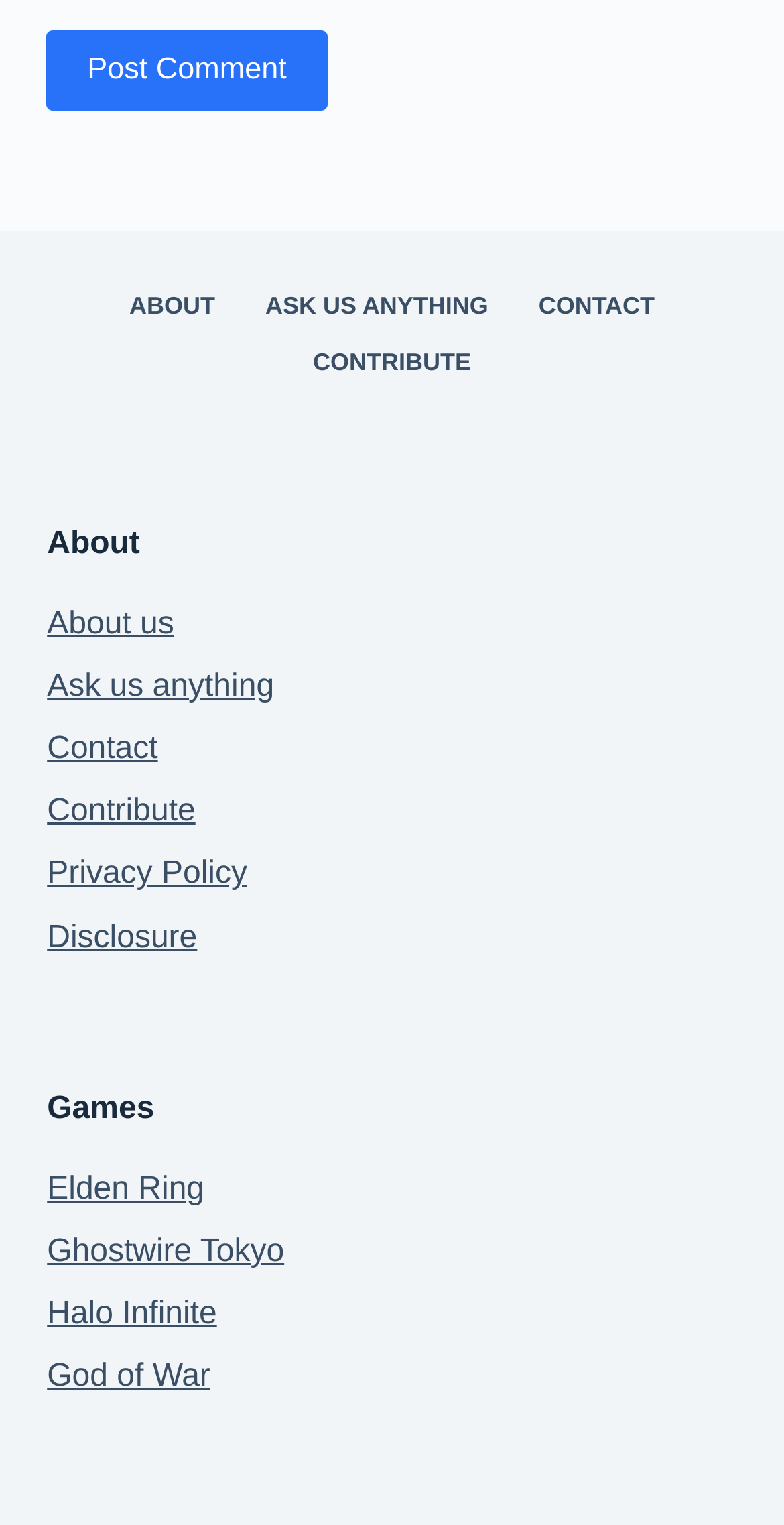Find the bounding box coordinates of the clickable element required to execute the following instruction: "View 'Elden Ring' game page". Provide the coordinates as four float numbers between 0 and 1, i.e., [left, top, right, bottom].

[0.06, 0.769, 0.261, 0.791]